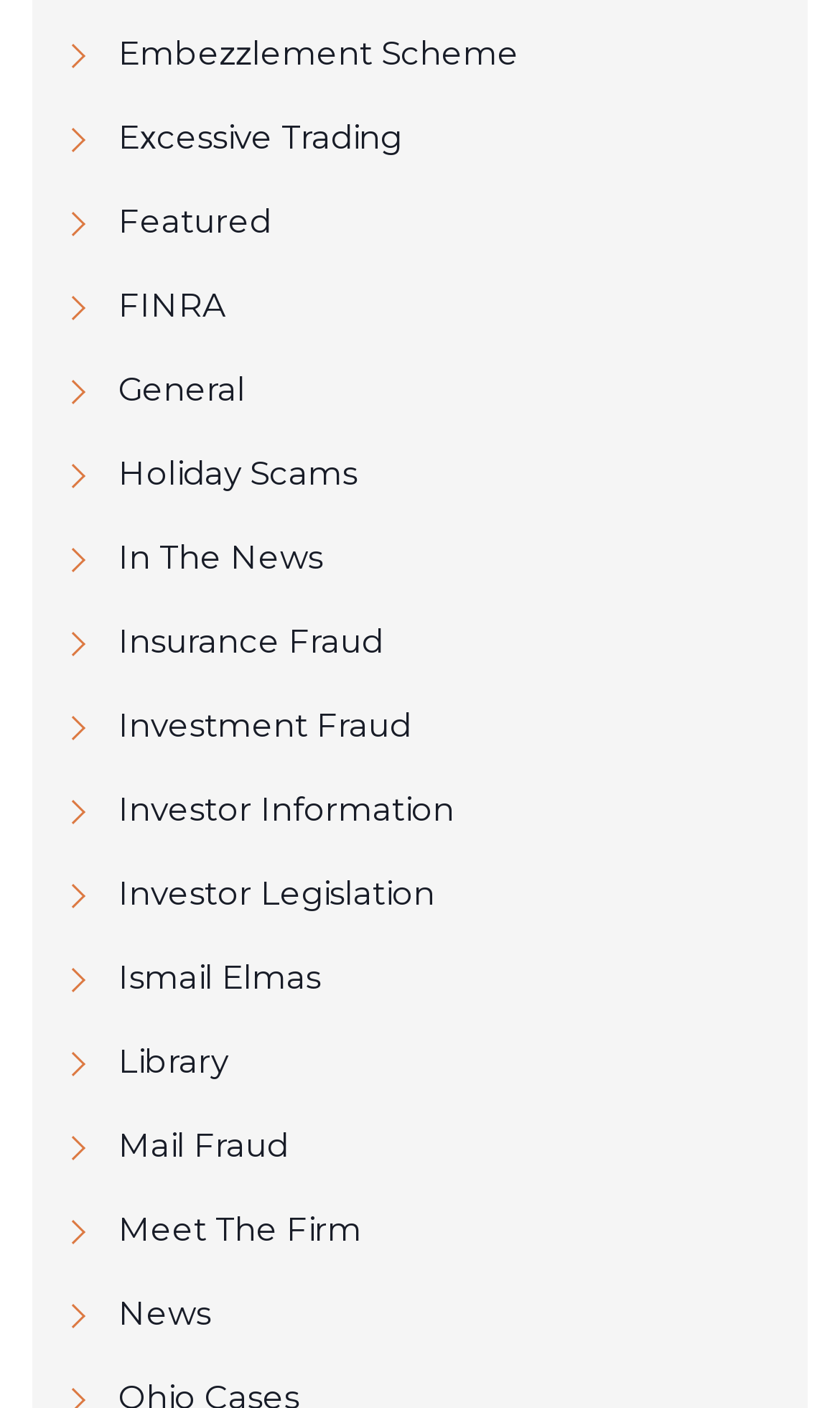Is there a link related to insurance on the webpage?
Based on the image, give a one-word or short phrase answer.

Yes